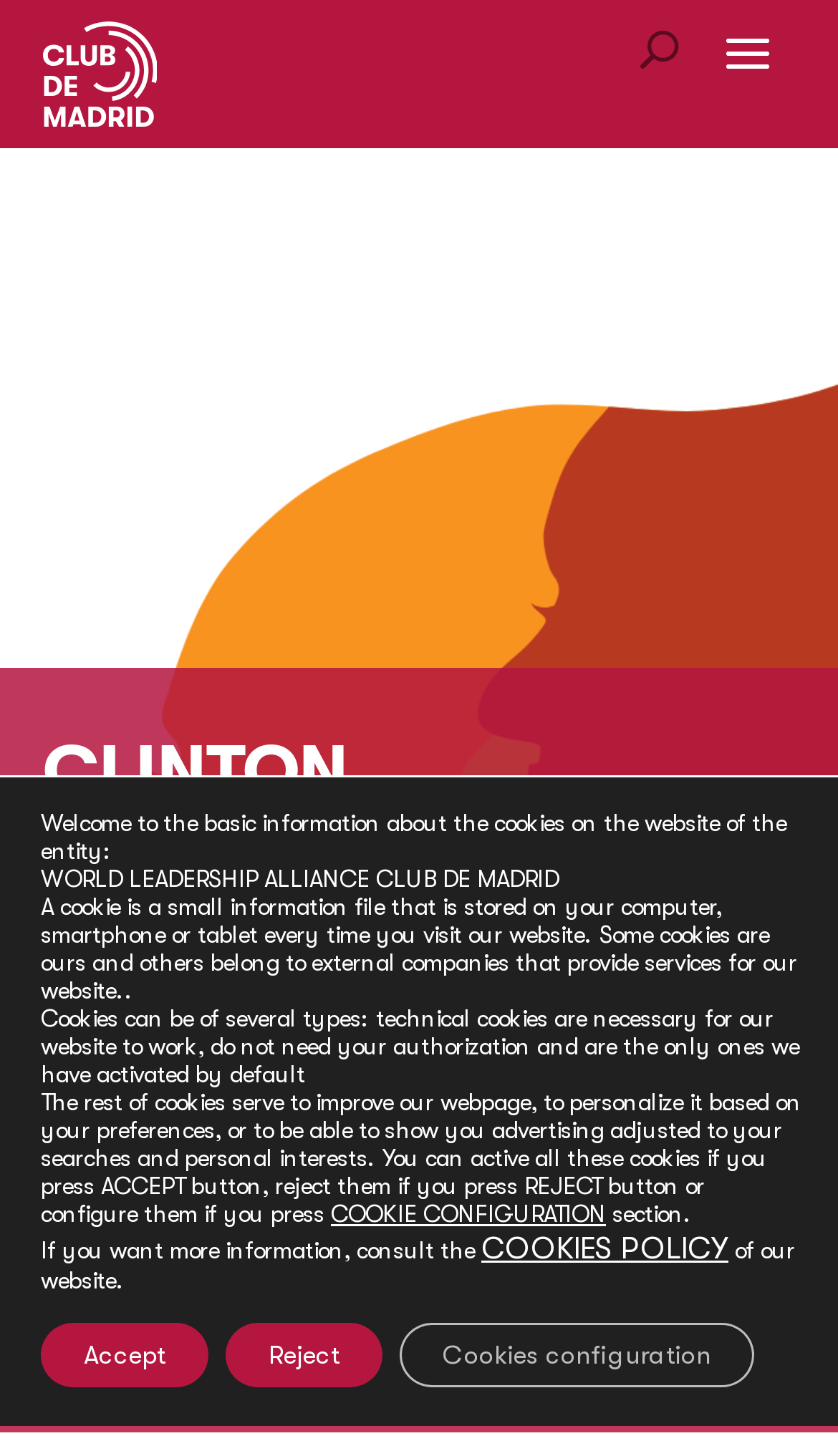Answer with a single word or phrase: 
What is the date of the conference?

Dec 12, 2012